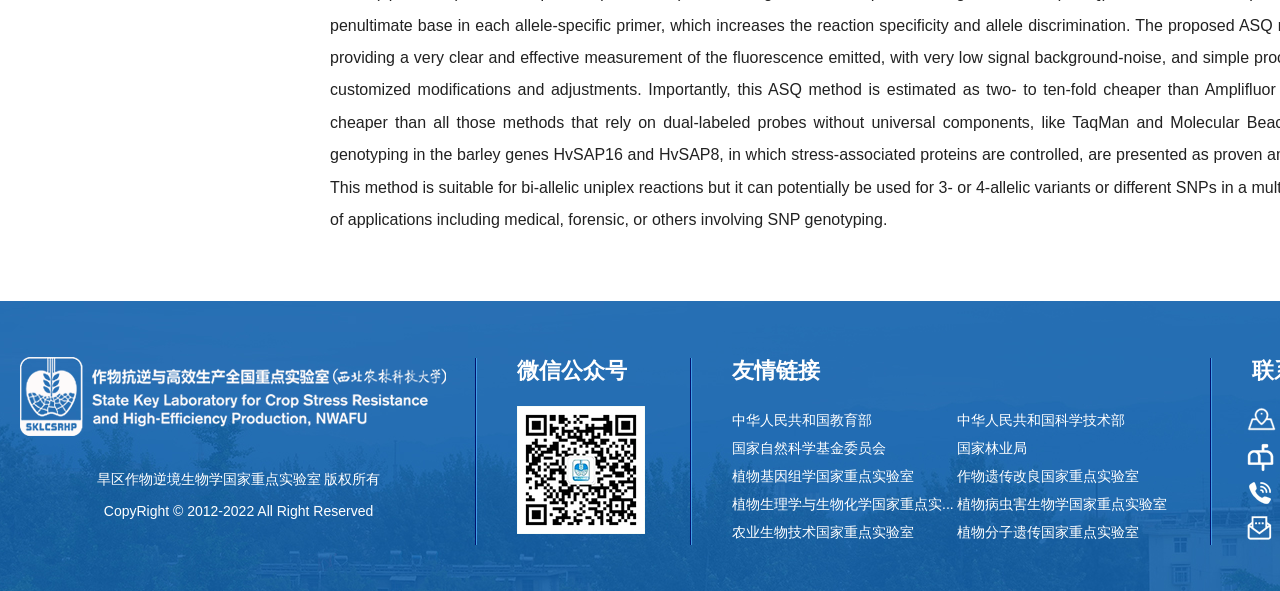Please use the details from the image to answer the following question comprehensively:
What is the copyright year range?

I found the copyright information at the bottom of the webpage, which states 'CopyRight © 2012-2022 All Right Reserved'. This indicates that the copyright year range is from 2012 to 2022.